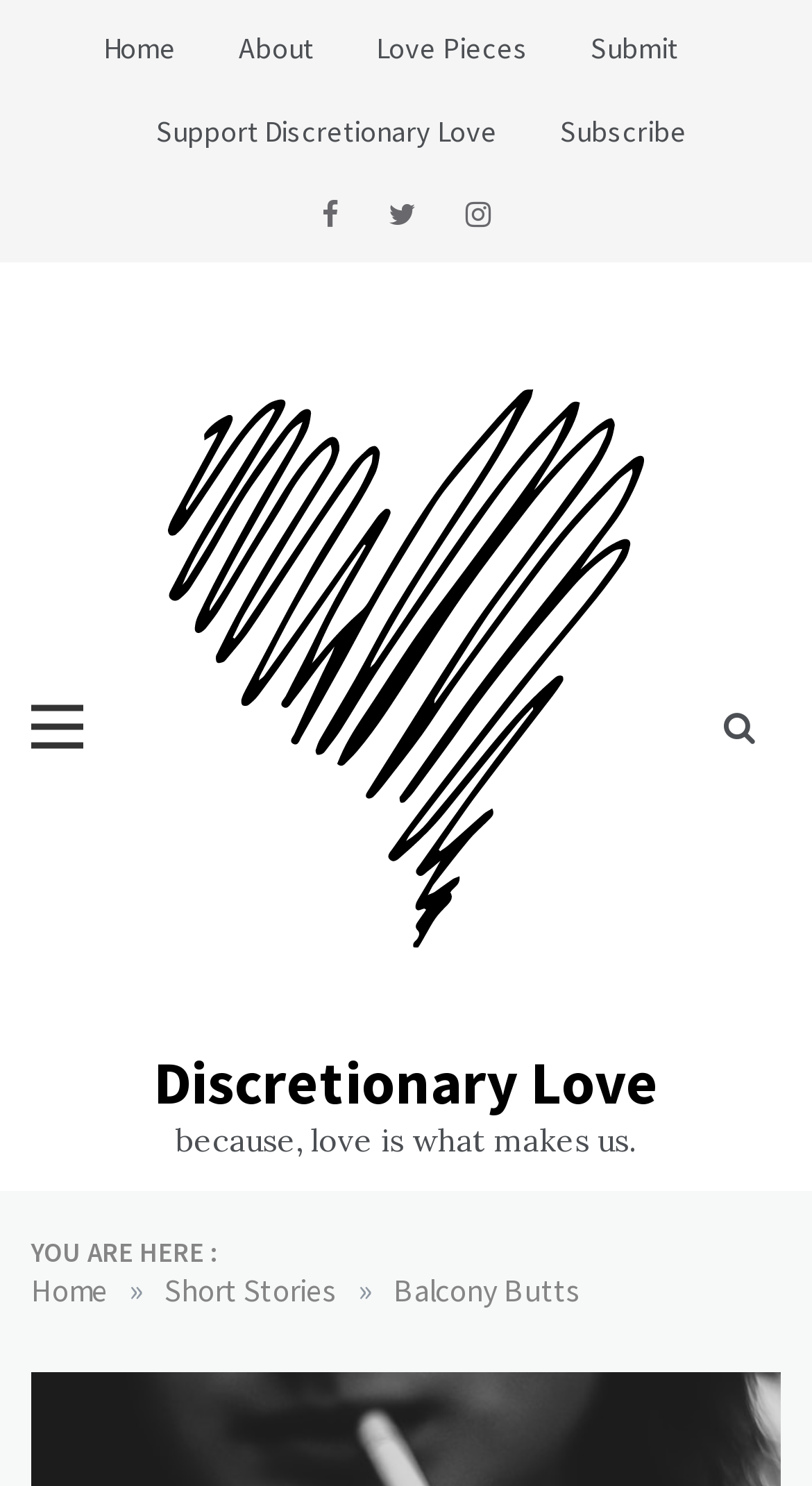Locate the bounding box coordinates of the element that should be clicked to fulfill the instruction: "submit something".

[0.688, 0.004, 0.873, 0.06]